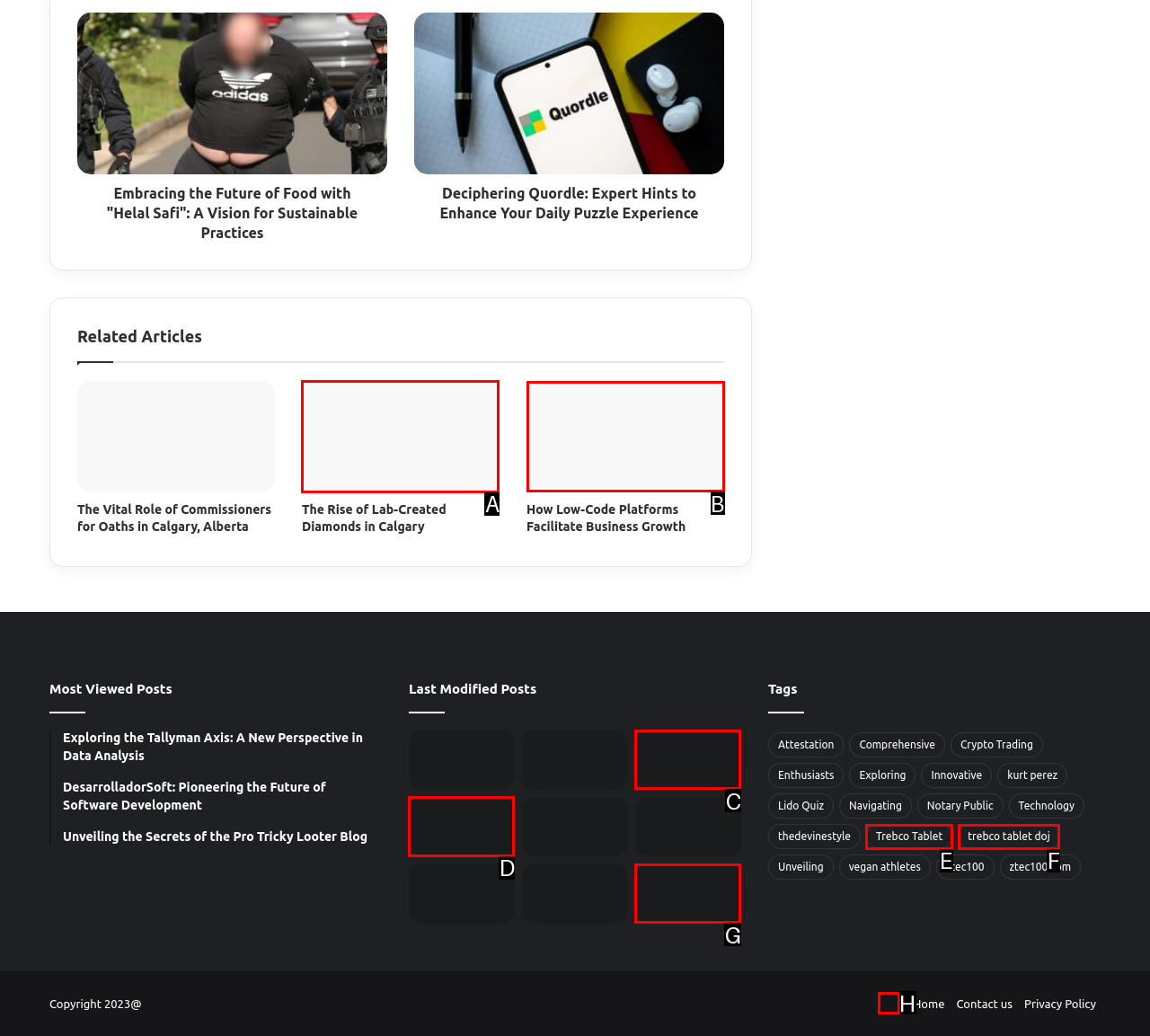Identify the letter of the UI element you need to select to accomplish the task: Click on the link 'How Low-Code Platforms Facilitate Business Growth'.
Respond with the option's letter from the given choices directly.

B